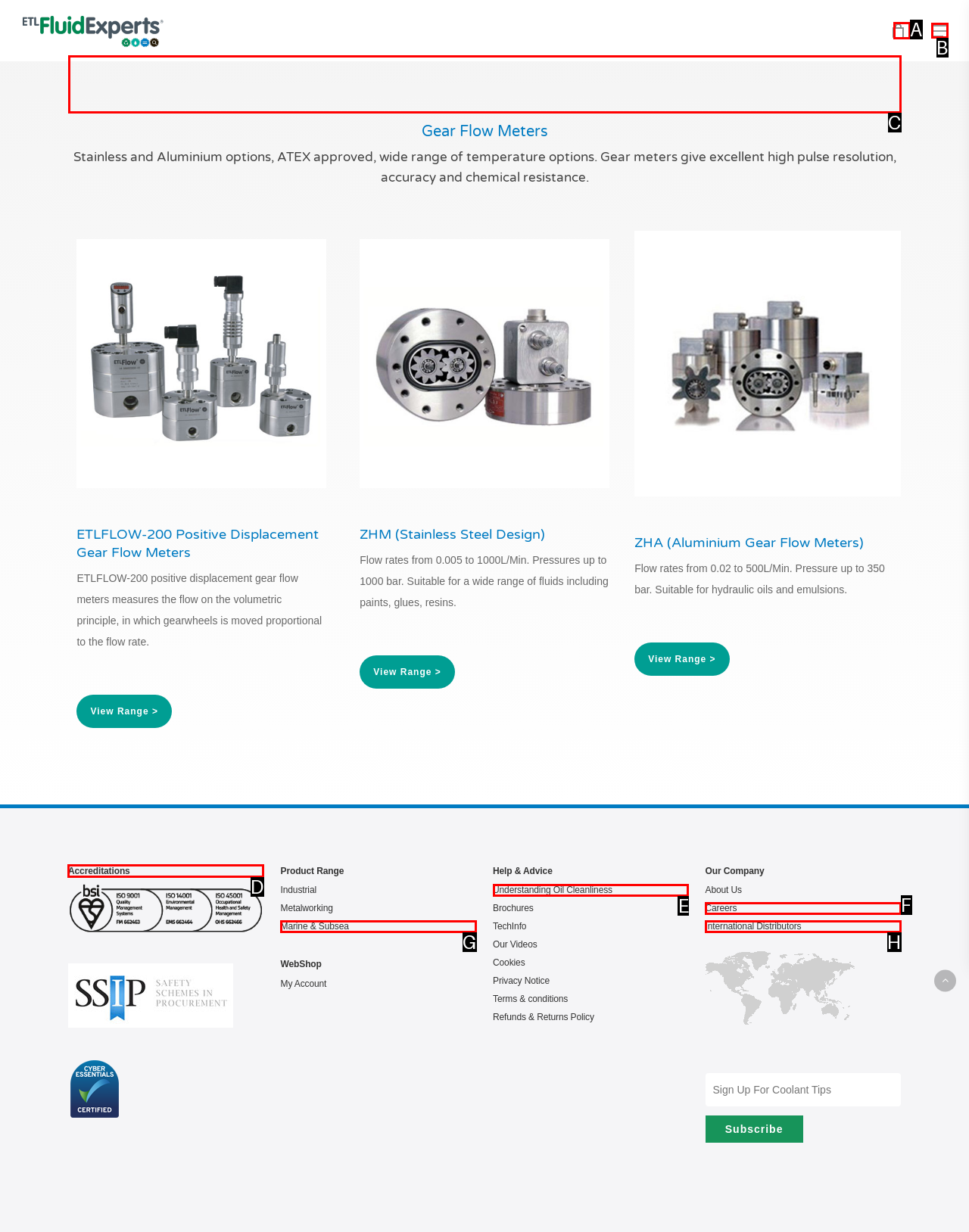Determine the letter of the element I should select to fulfill the following instruction: Learn about Accreditations. Just provide the letter.

D